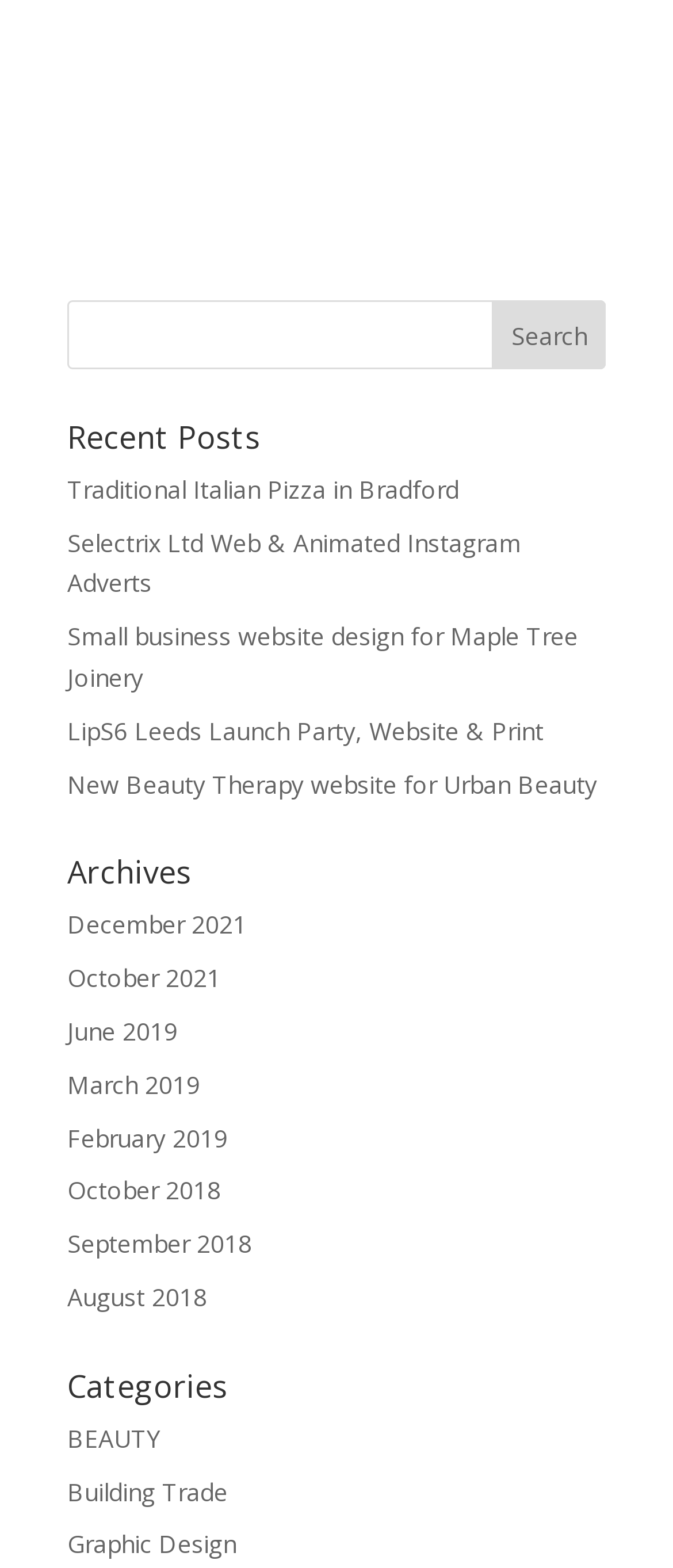Pinpoint the bounding box coordinates of the area that must be clicked to complete this instruction: "click on Recent Posts".

[0.1, 0.268, 0.9, 0.299]